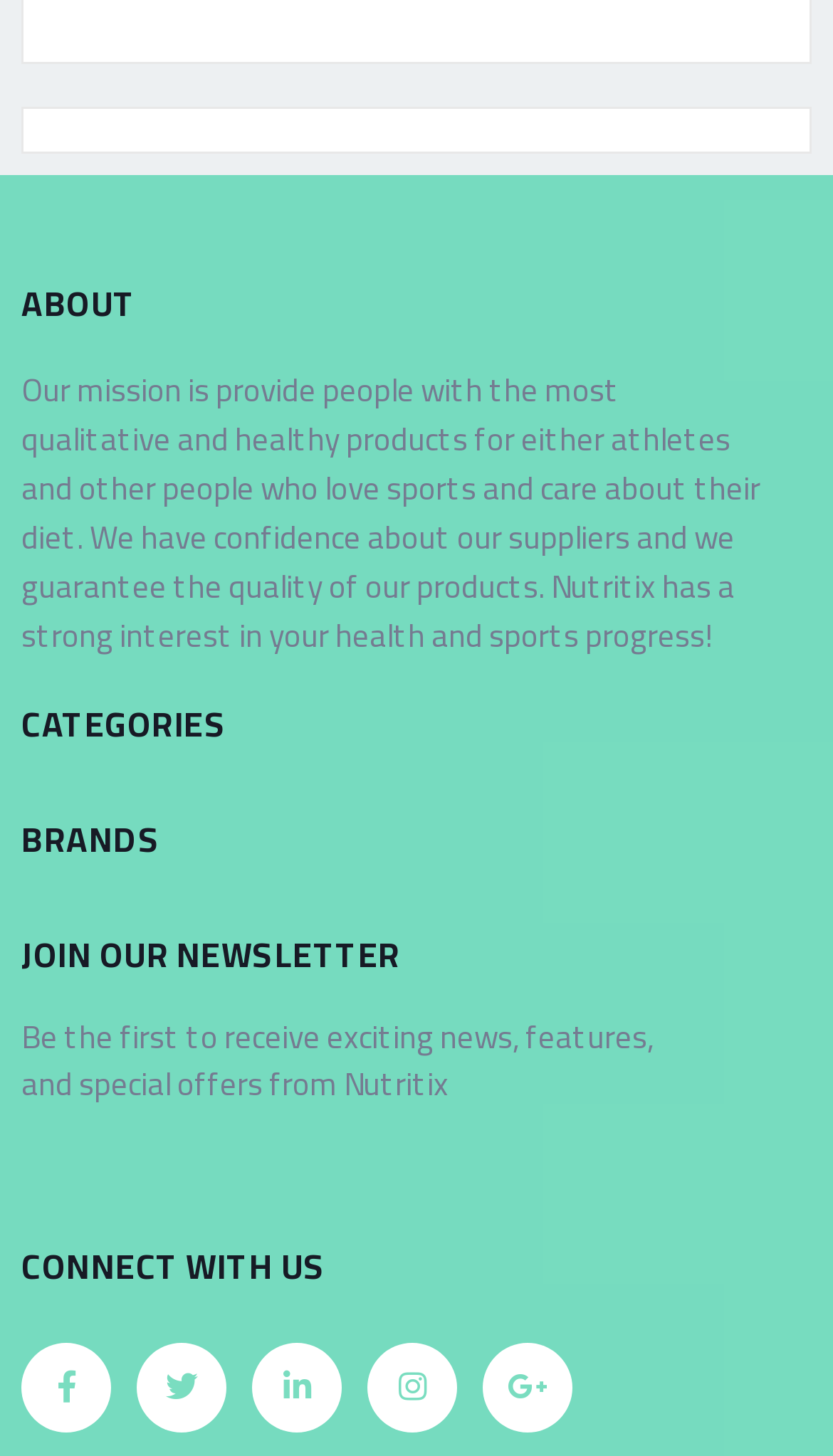By analyzing the image, answer the following question with a detailed response: What is the tone of the webpage?

The language used in the StaticText elements, such as 'Our mission is to provide people with the most qualitative and healthy products', suggests a professional tone, which is consistent throughout the webpage.